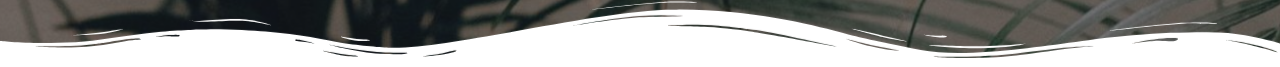What type of design element is featured in the image?
Examine the image and provide an in-depth answer to the question.

The caption describes the design element as a 'fluid, wave-like shape' that appears across the bottom of the section, which suggests that it is a stylized and visually appealing element that adds to the aesthetic of the page.